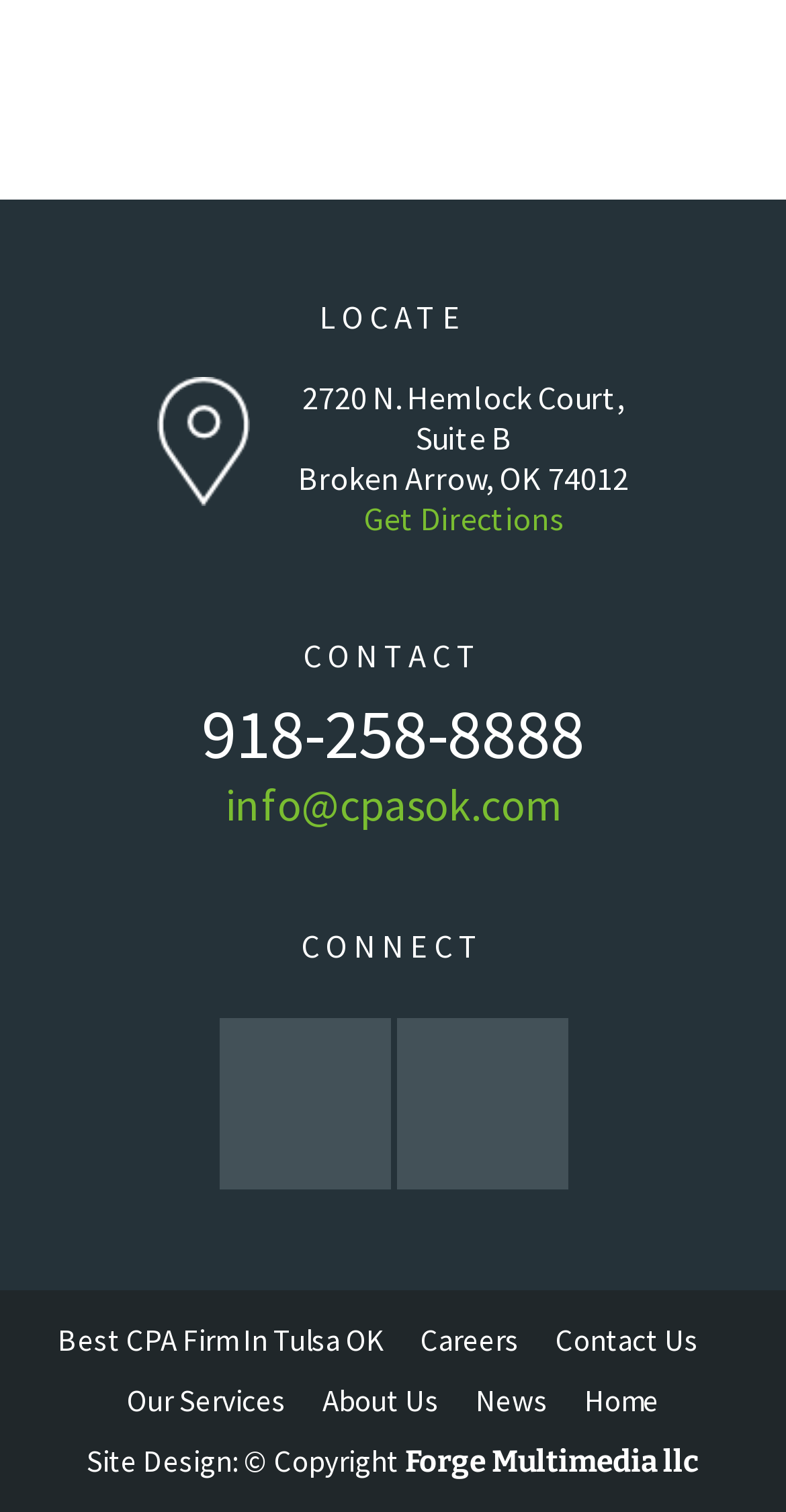Please locate the bounding box coordinates of the element's region that needs to be clicked to follow the instruction: "Visit the company's Facebook page". The bounding box coordinates should be provided as four float numbers between 0 and 1, i.e., [left, top, right, bottom].

[0.278, 0.673, 0.496, 0.787]